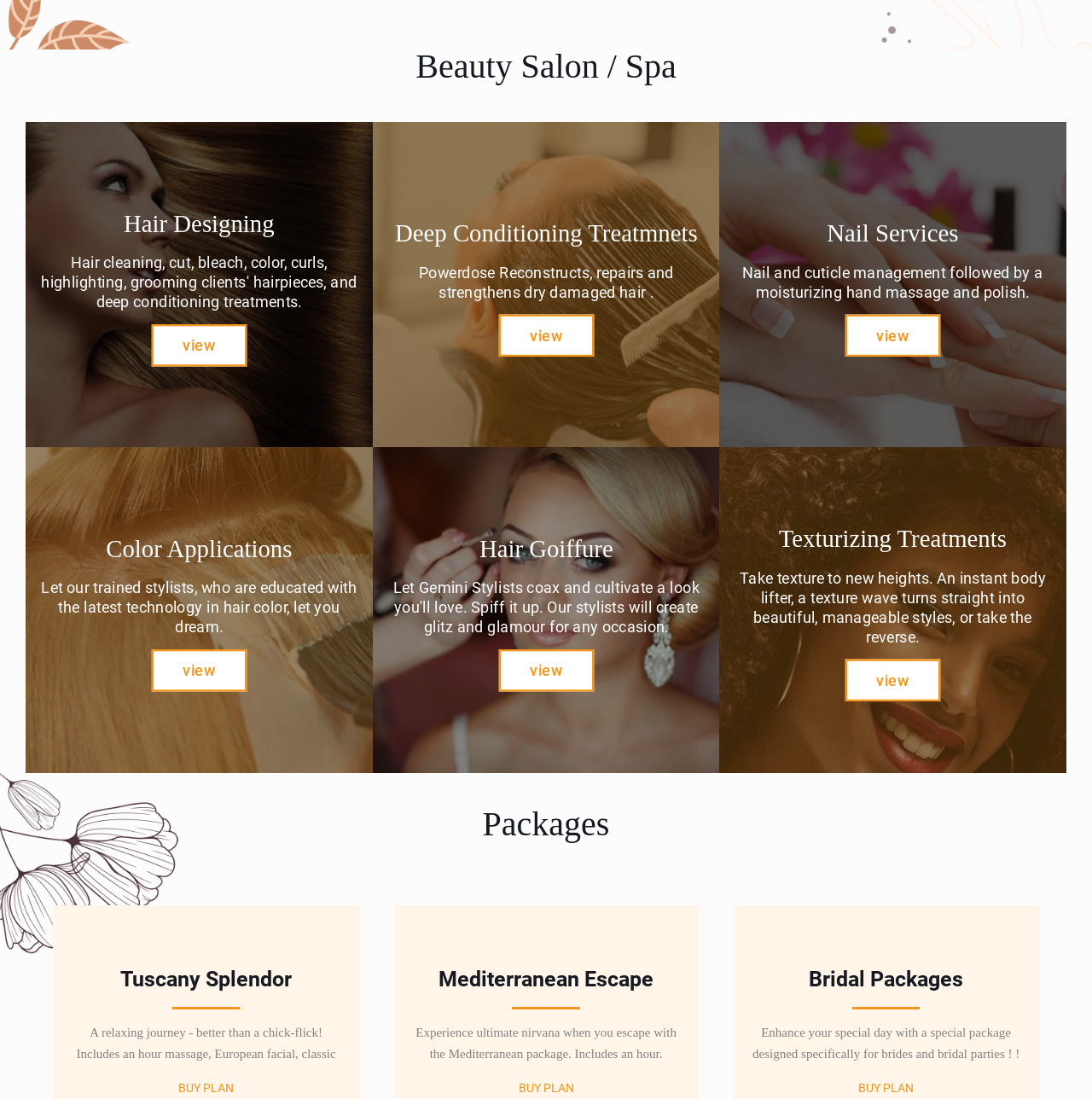Determine the bounding box coordinates of the clickable element necessary to fulfill the instruction: "Buy the Mediterranean Escape package". Provide the coordinates as four float numbers within the 0 to 1 range, i.e., [left, top, right, bottom].

[0.164, 0.984, 0.215, 0.996]